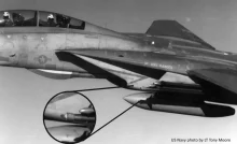Offer an in-depth description of the image.

The image shows a U.S. Navy F-14 Tomcat soaring through the sky, showcasing its sleek design and impressive aerodynamics. In the foreground, a close-up inset highlights a critical detail: the underside of the aircraft features an AIM-9 Sidewinder missile, which is equipped with a protective cap that has inadvertently been left on. This photo captures a moment from a challenging long-range practice strike, emphasizing the complexities and potential oversights involved in military aviation. The aircraft's dual cockpit hints at its capability for both pilot and weapons systems officer, underscoring the collaborative nature of flight missions. The image is credited to U.S. Navy Photo by Ed Tame Moore, making it a valuable historical reference for aviation enthusiasts and military history scholars alike.